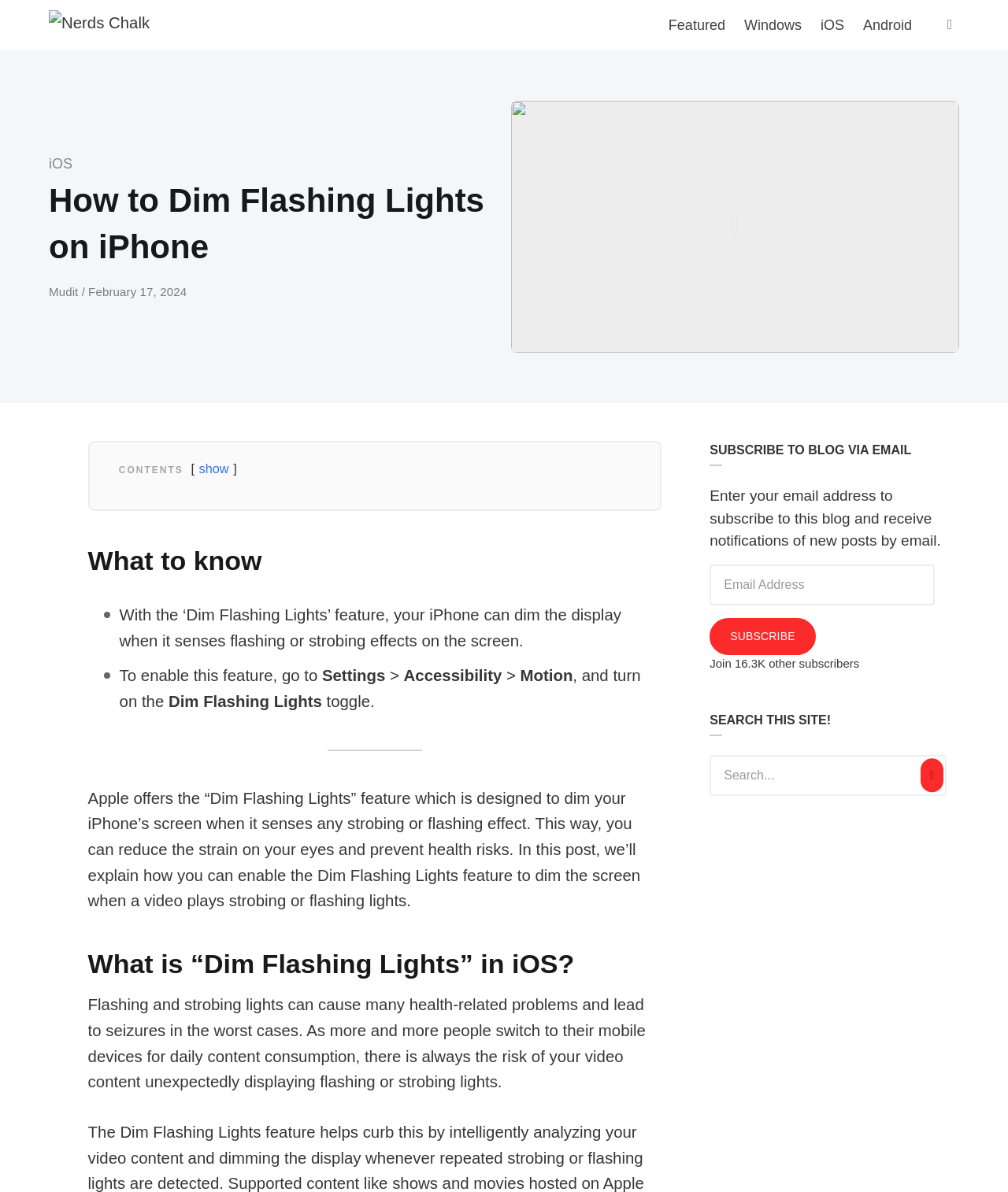Predict the bounding box of the UI element that fits this description: "show".

[0.197, 0.387, 0.227, 0.399]